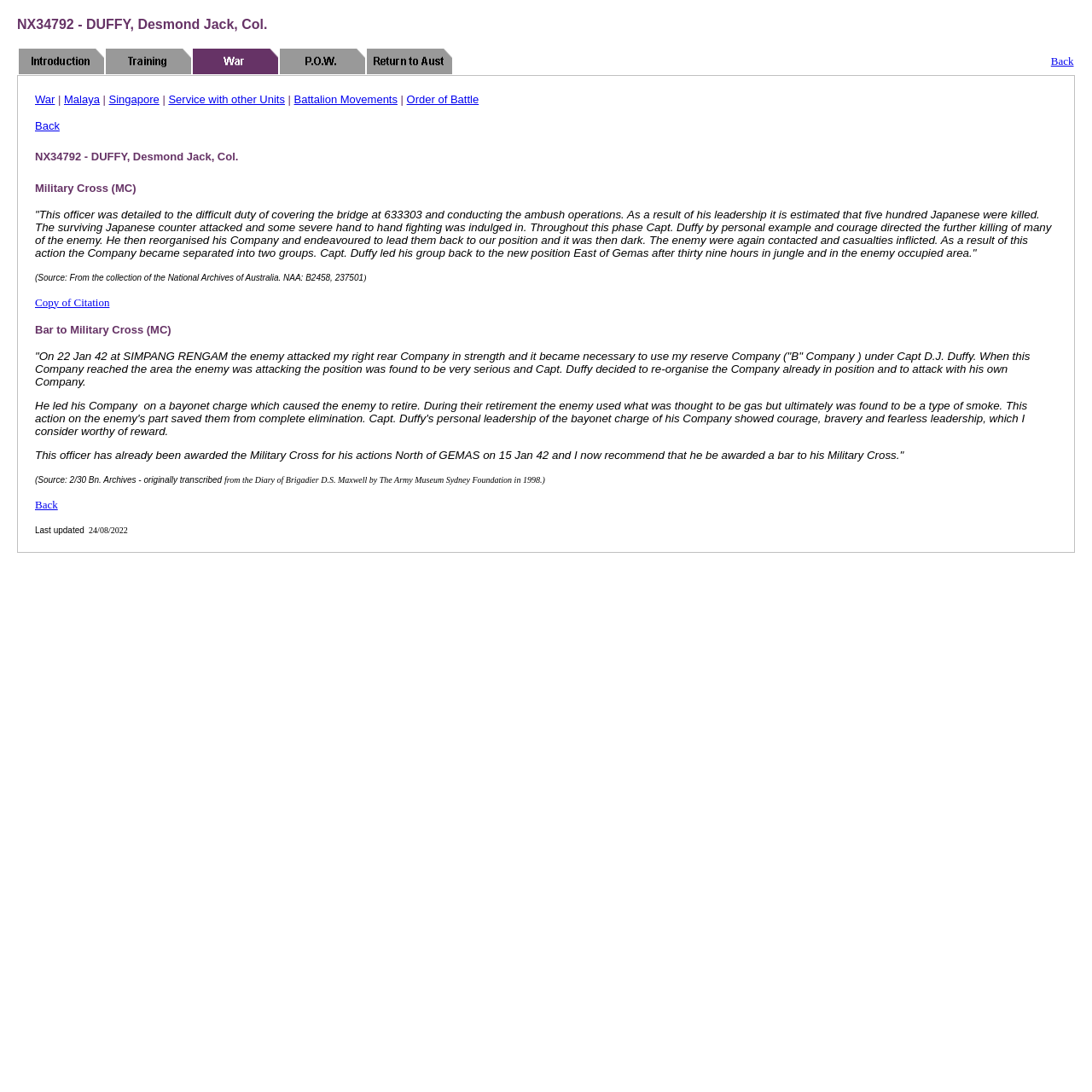Please identify the bounding box coordinates of the element that needs to be clicked to perform the following instruction: "Go back to previous page".

[0.962, 0.05, 0.983, 0.062]